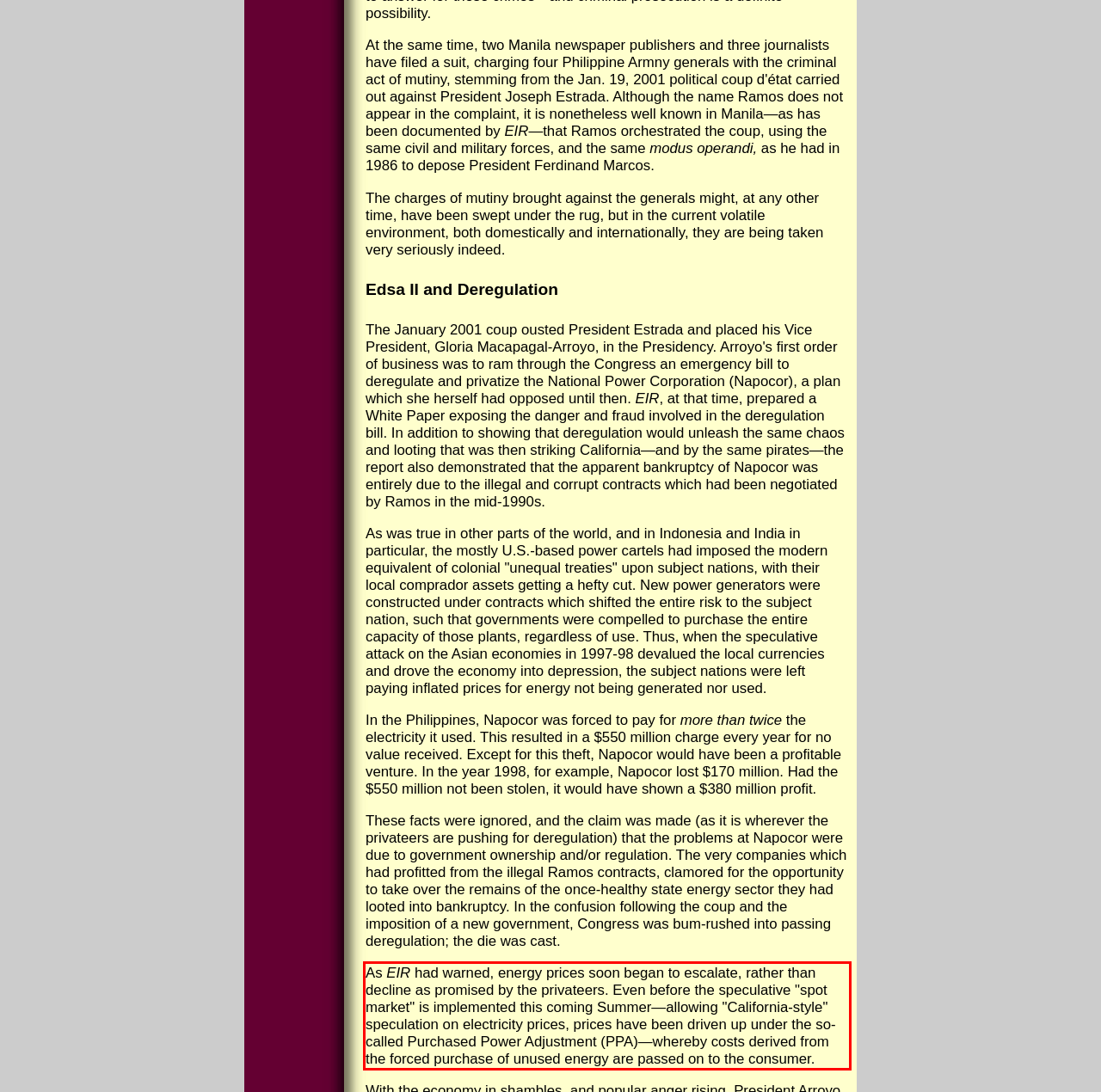You are provided with a screenshot of a webpage featuring a red rectangle bounding box. Extract the text content within this red bounding box using OCR.

As EIR had warned, energy prices soon began to escalate, rather than decline as promised by the privateers. Even before the speculative "spot market" is implemented this coming Summer—allowing "California-style" speculation on electricity prices, prices have been driven up under the so-called Purchased Power Adjustment (PPA)—whereby costs derived from the forced purchase of unused energy are passed on to the consumer.